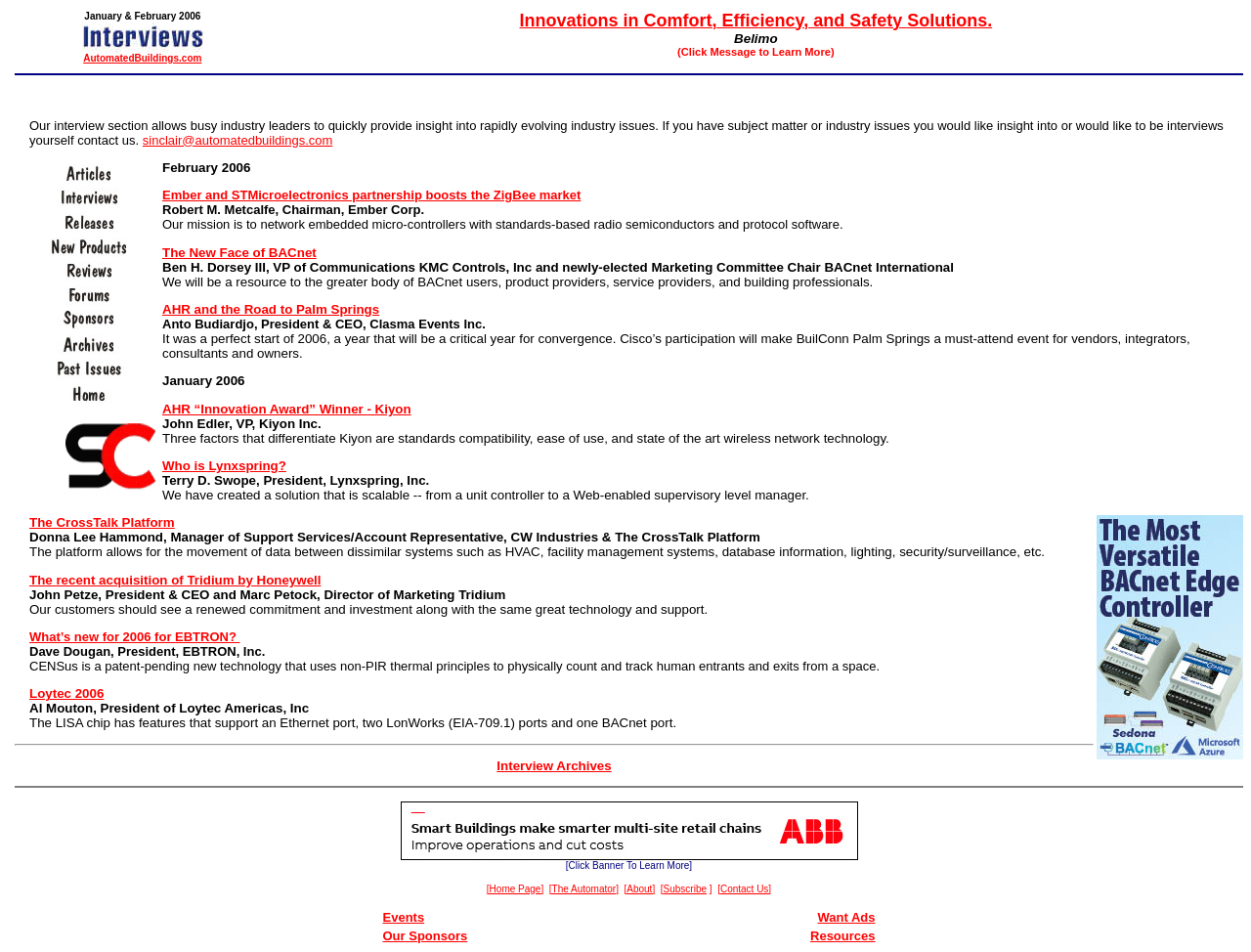Determine the bounding box coordinates of the clickable element necessary to fulfill the instruction: "Search for something". Provide the coordinates as four float numbers within the 0 to 1 range, i.e., [left, top, right, bottom].

None